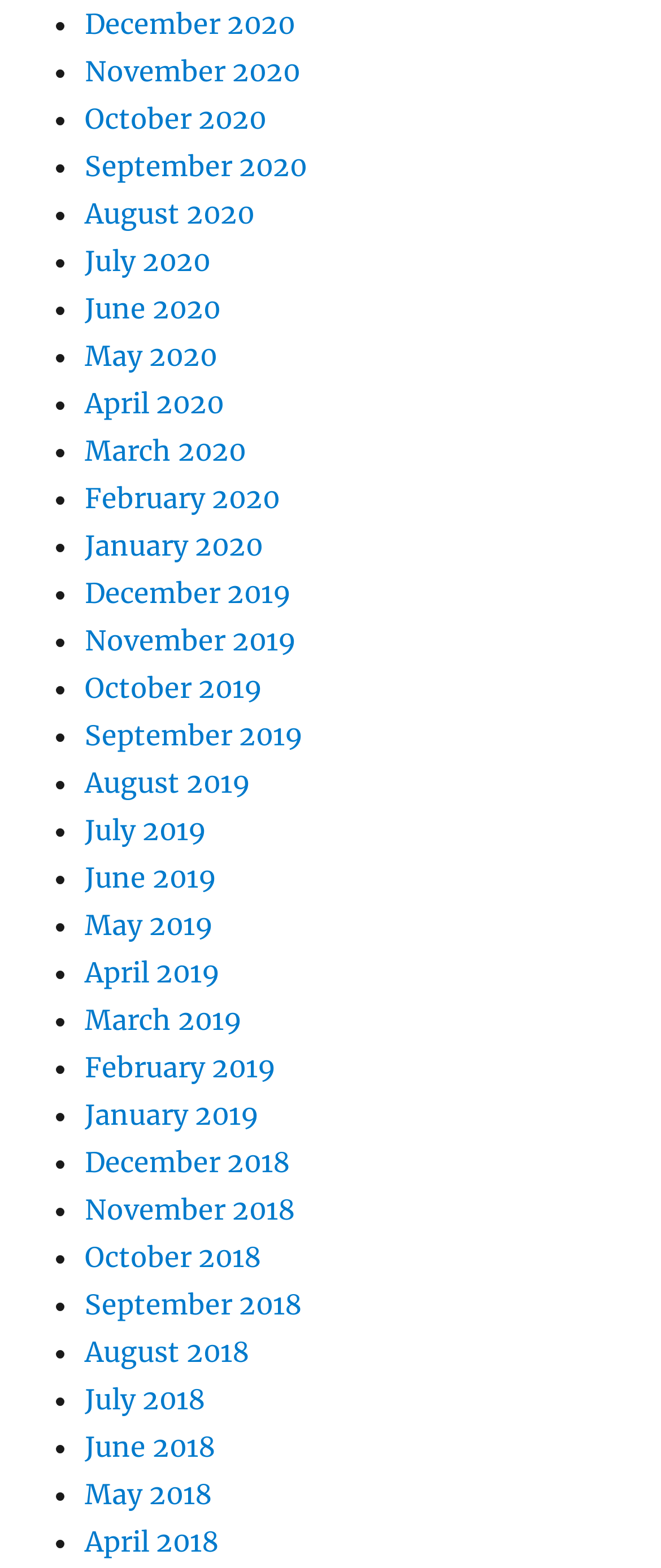Please specify the bounding box coordinates of the clickable region to carry out the following instruction: "View September 2020". The coordinates should be four float numbers between 0 and 1, in the format [left, top, right, bottom].

[0.128, 0.095, 0.464, 0.117]